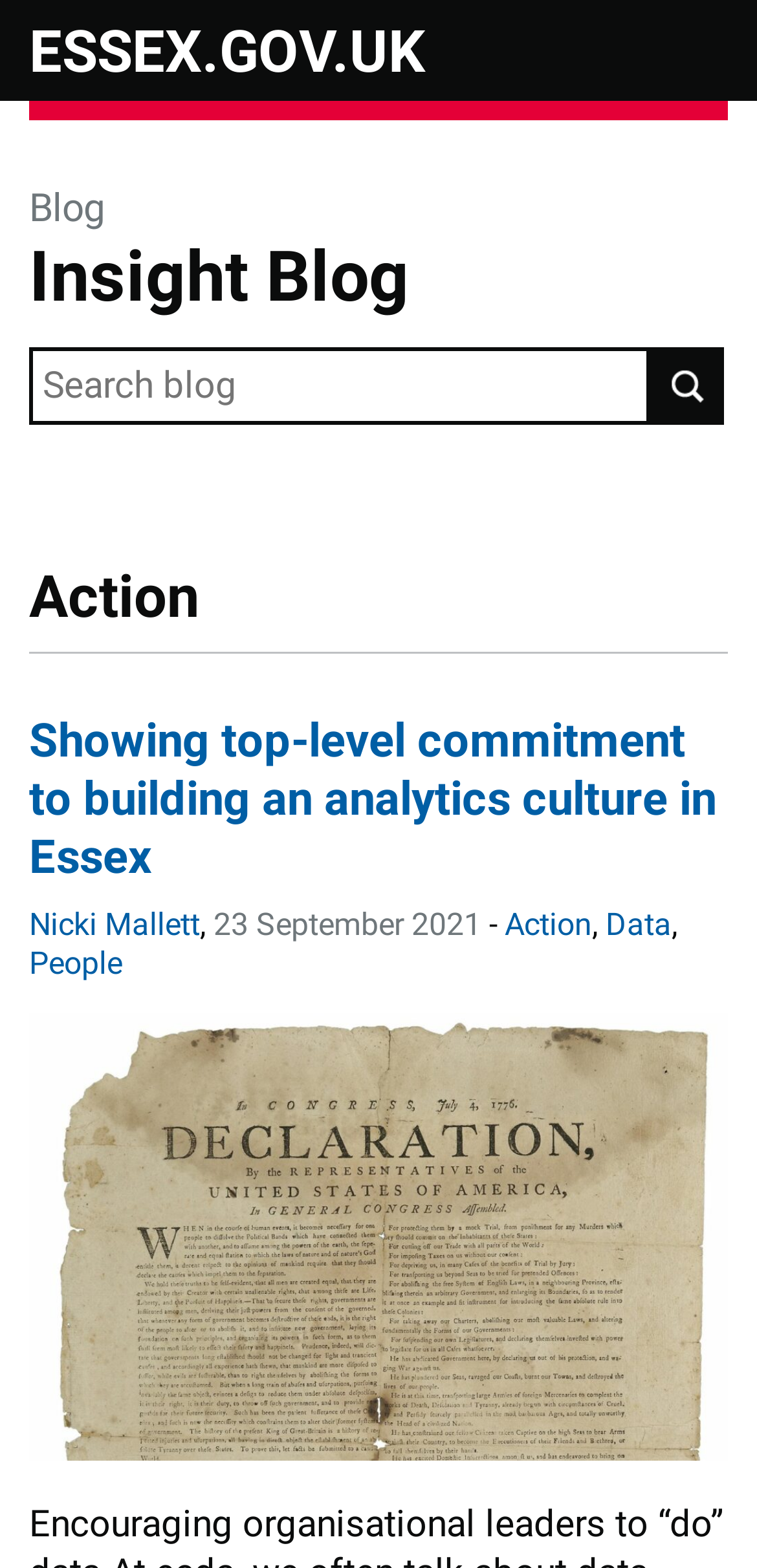Extract the main title from the webpage.

Blog
Insight Blog